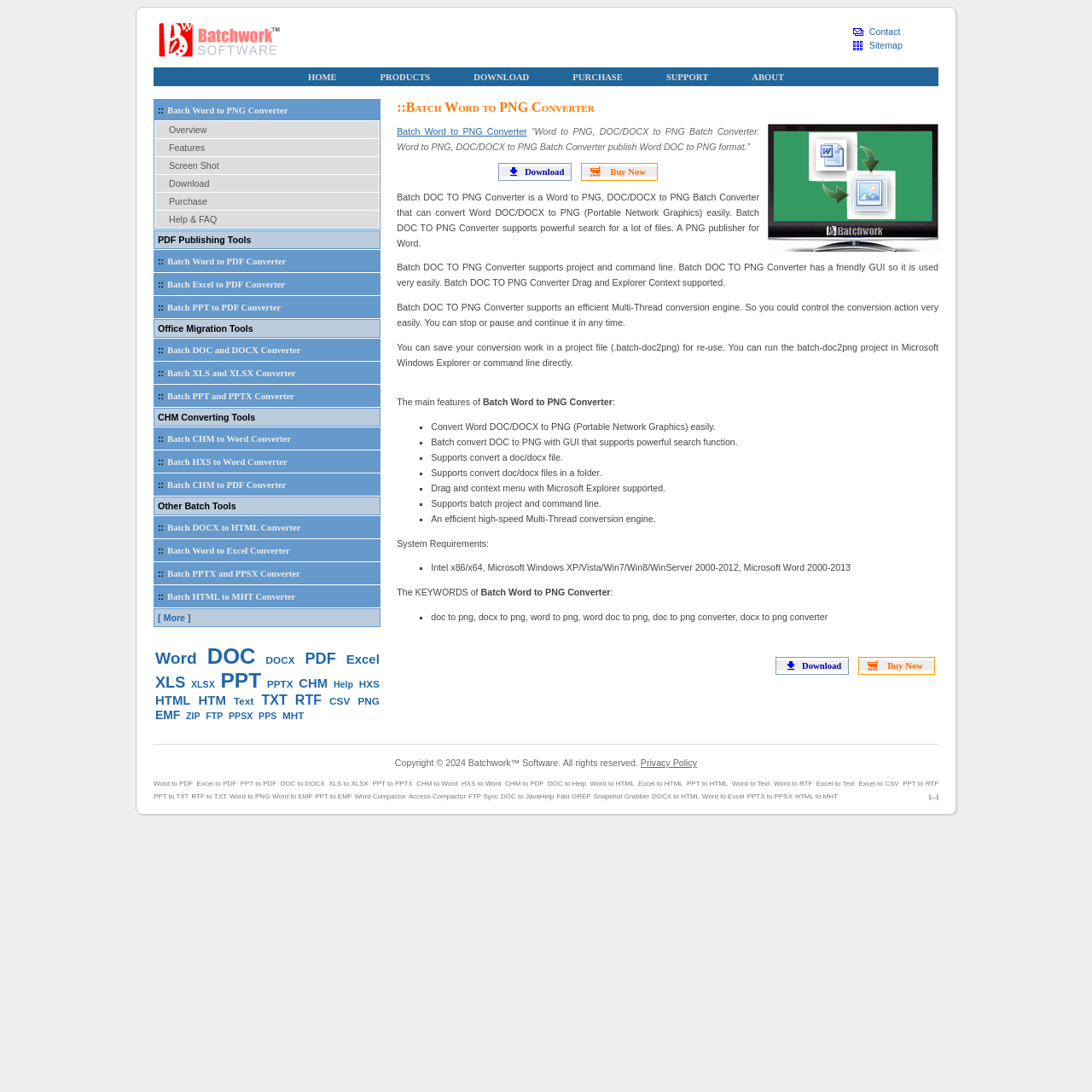Answer the question using only one word or a concise phrase: What is the type of graphics supported by the software?

Portable Network Graphics